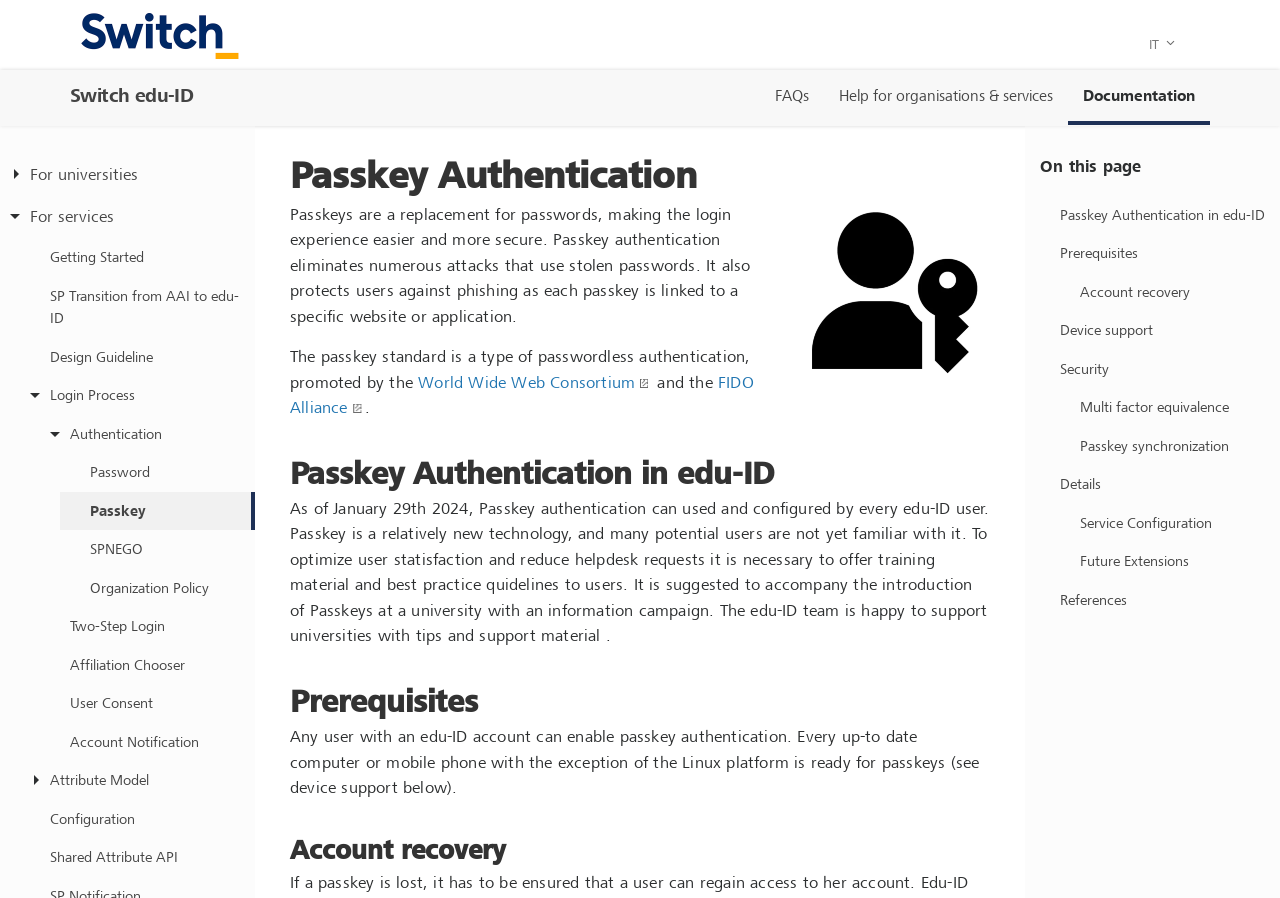Predict the bounding box for the UI component with the following description: "Two-Step Login".

[0.031, 0.676, 0.199, 0.719]